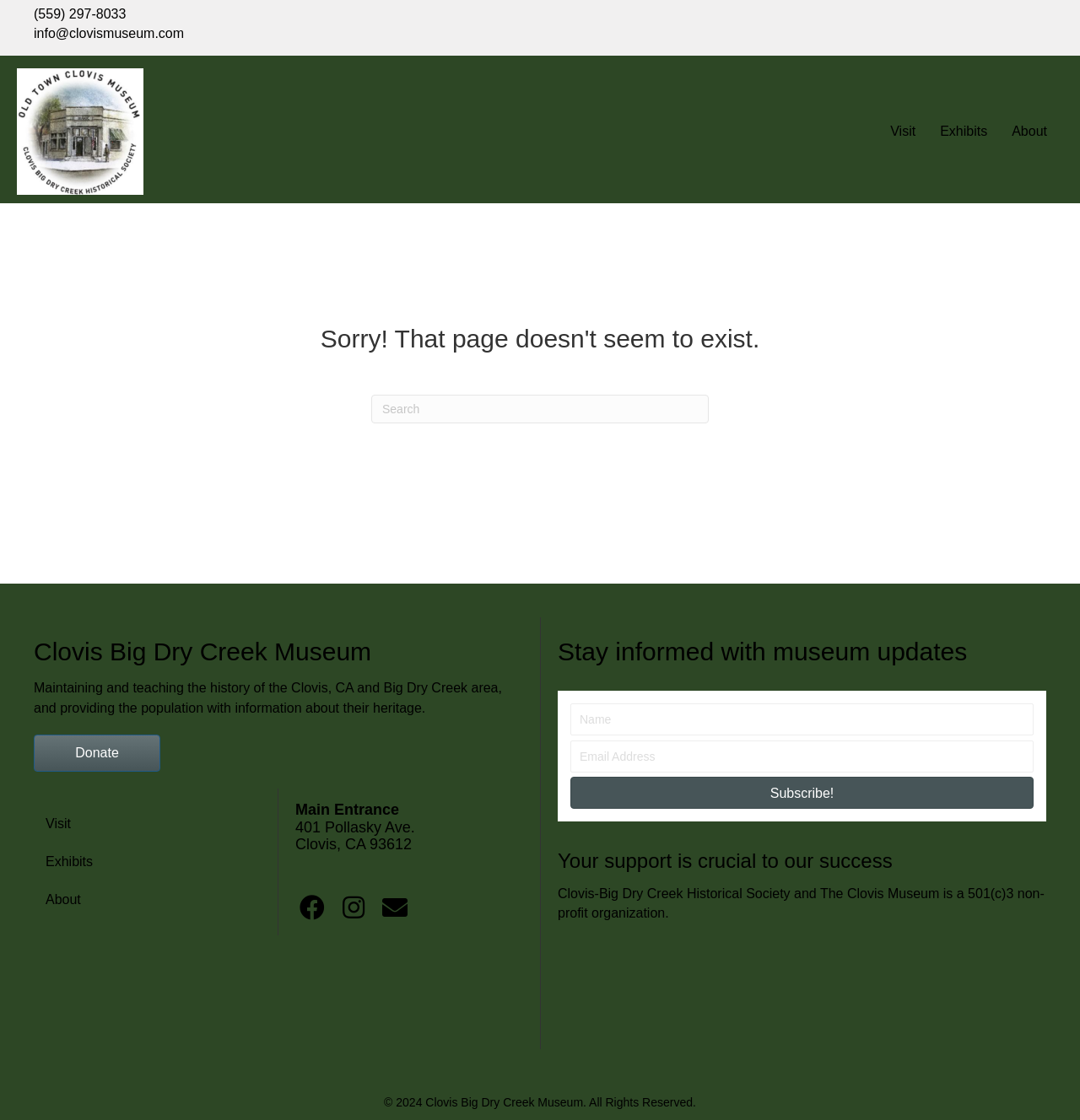Highlight the bounding box coordinates of the element that should be clicked to carry out the following instruction: "Search for something". The coordinates must be given as four float numbers ranging from 0 to 1, i.e., [left, top, right, bottom].

[0.344, 0.353, 0.656, 0.378]